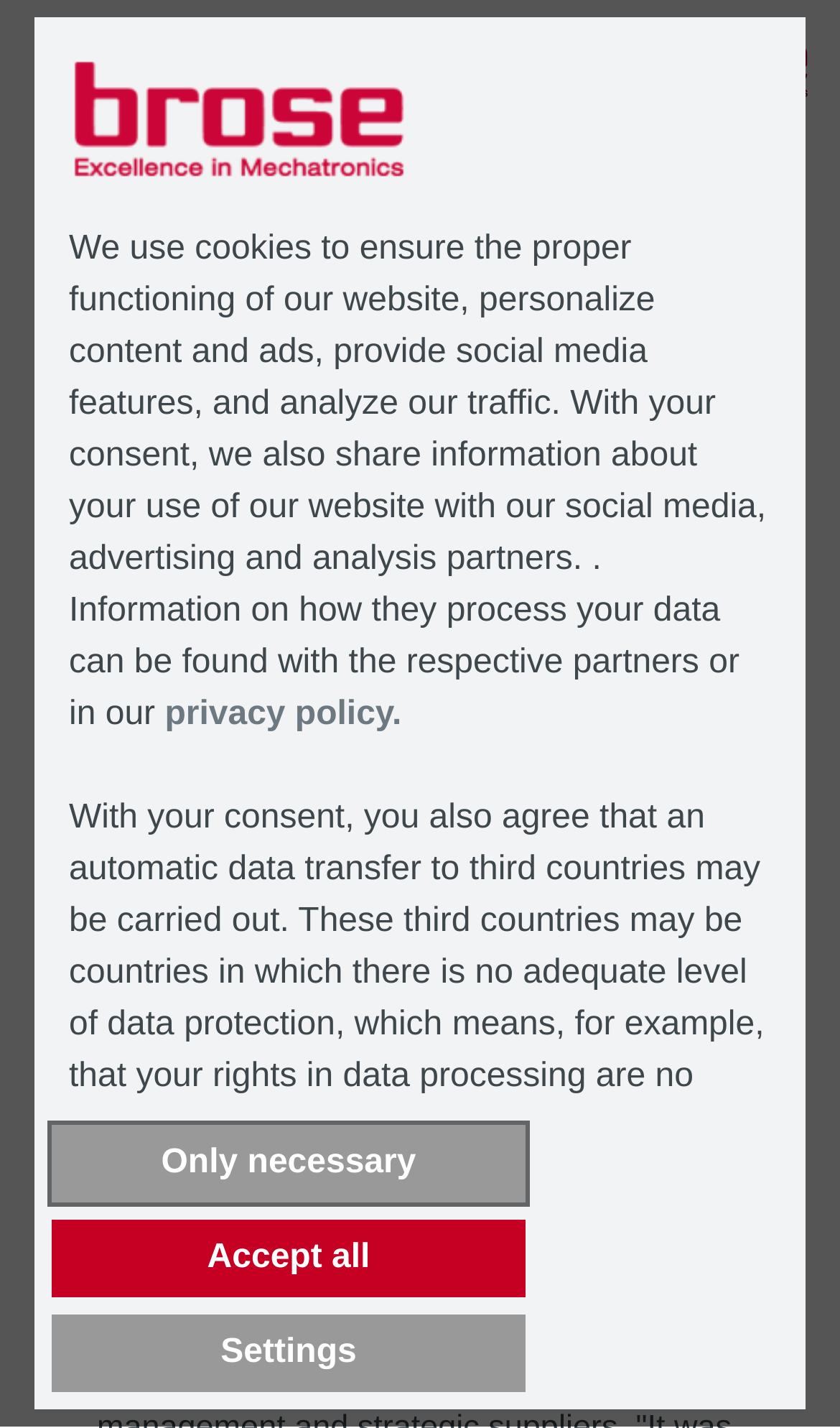Provide your answer in one word or a succinct phrase for the question: 
What is the nickname of the World Procurement Award?

Oscar